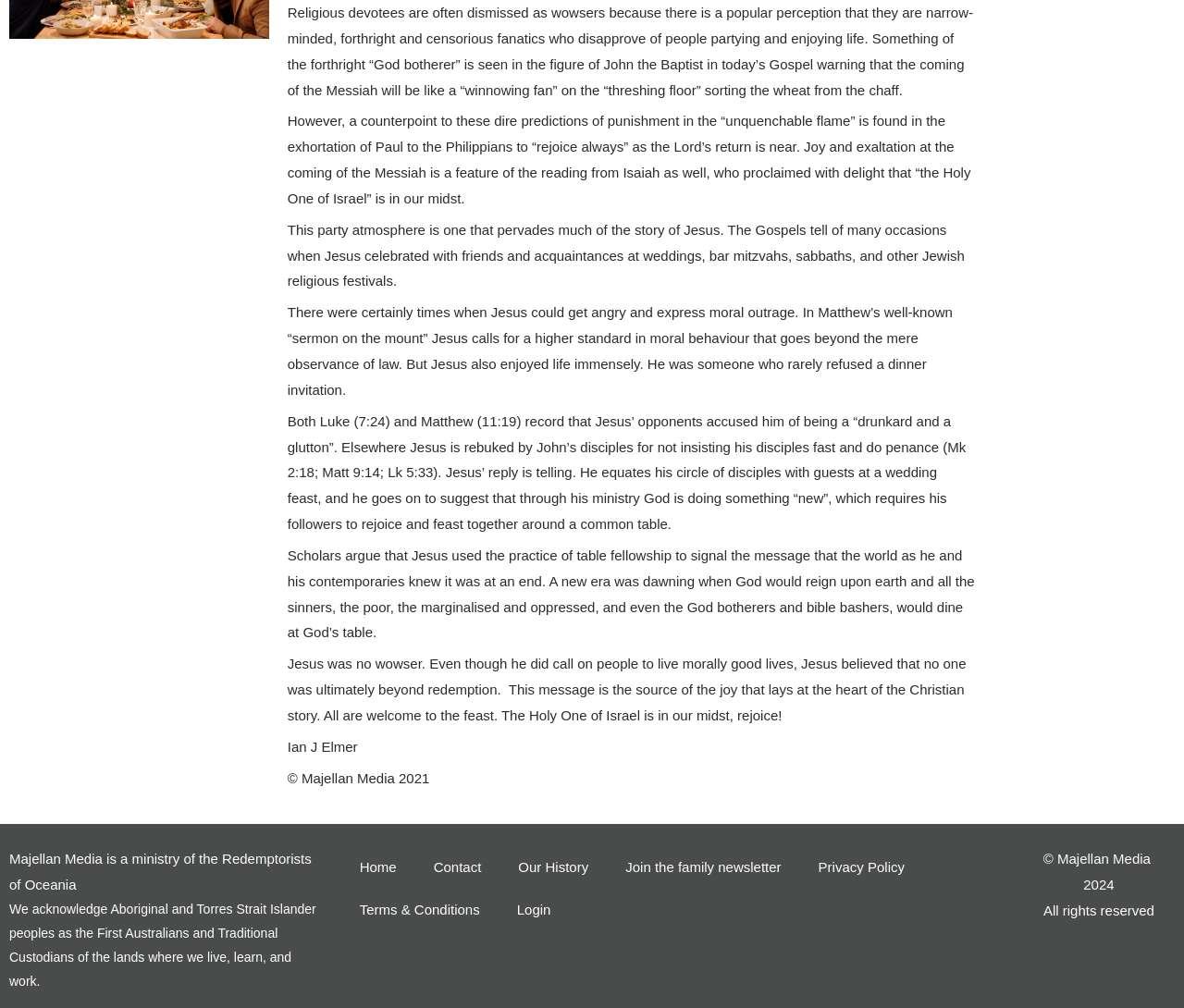Please provide the bounding box coordinate of the region that matches the element description: Login. Coordinates should be in the format (top-left x, top-left y, bottom-right x, bottom-right y) and all values should be between 0 and 1.

[0.421, 0.882, 0.481, 0.924]